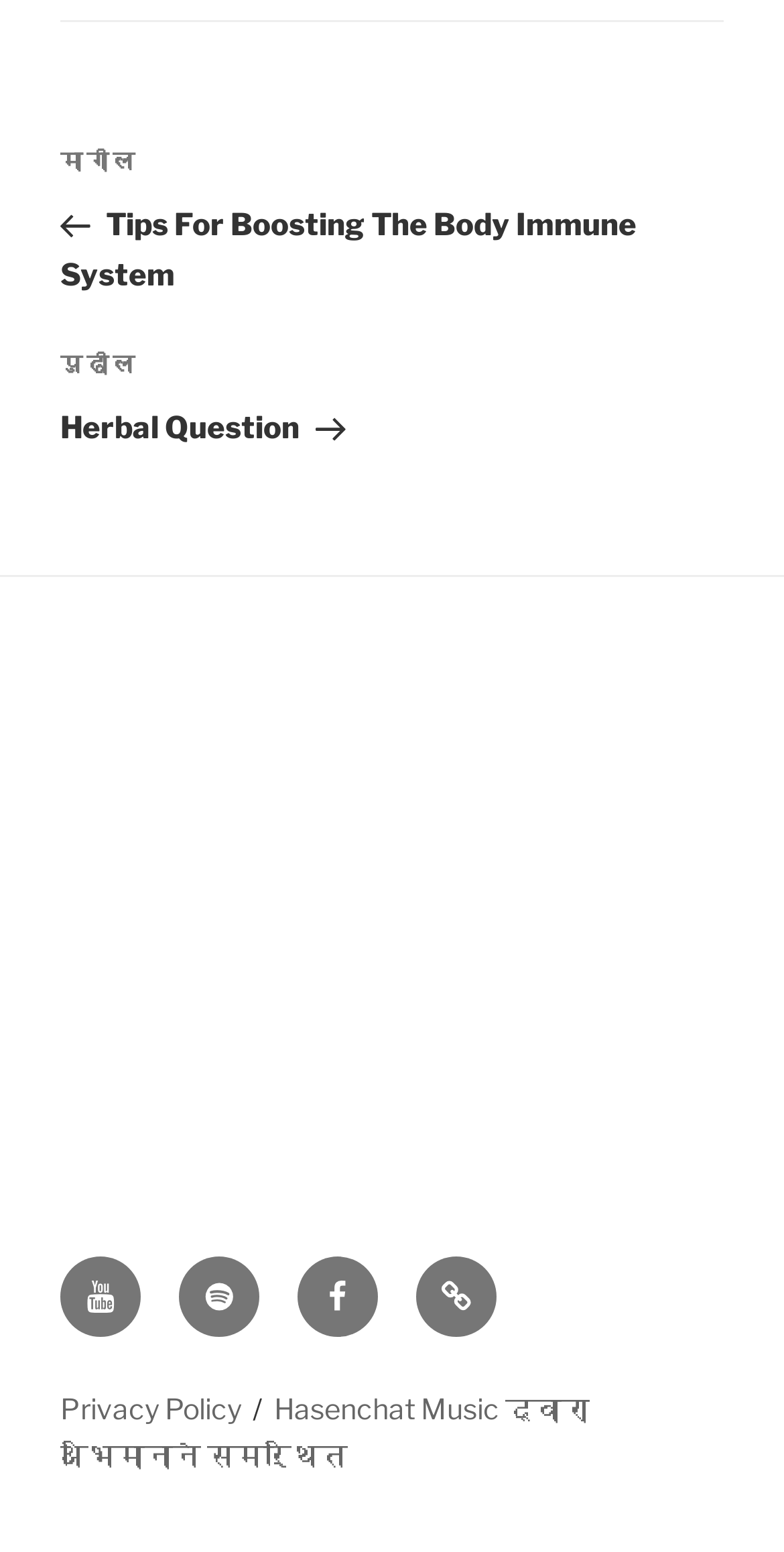What is the next post about?
Look at the image and answer the question with a single word or phrase.

Herbal Question